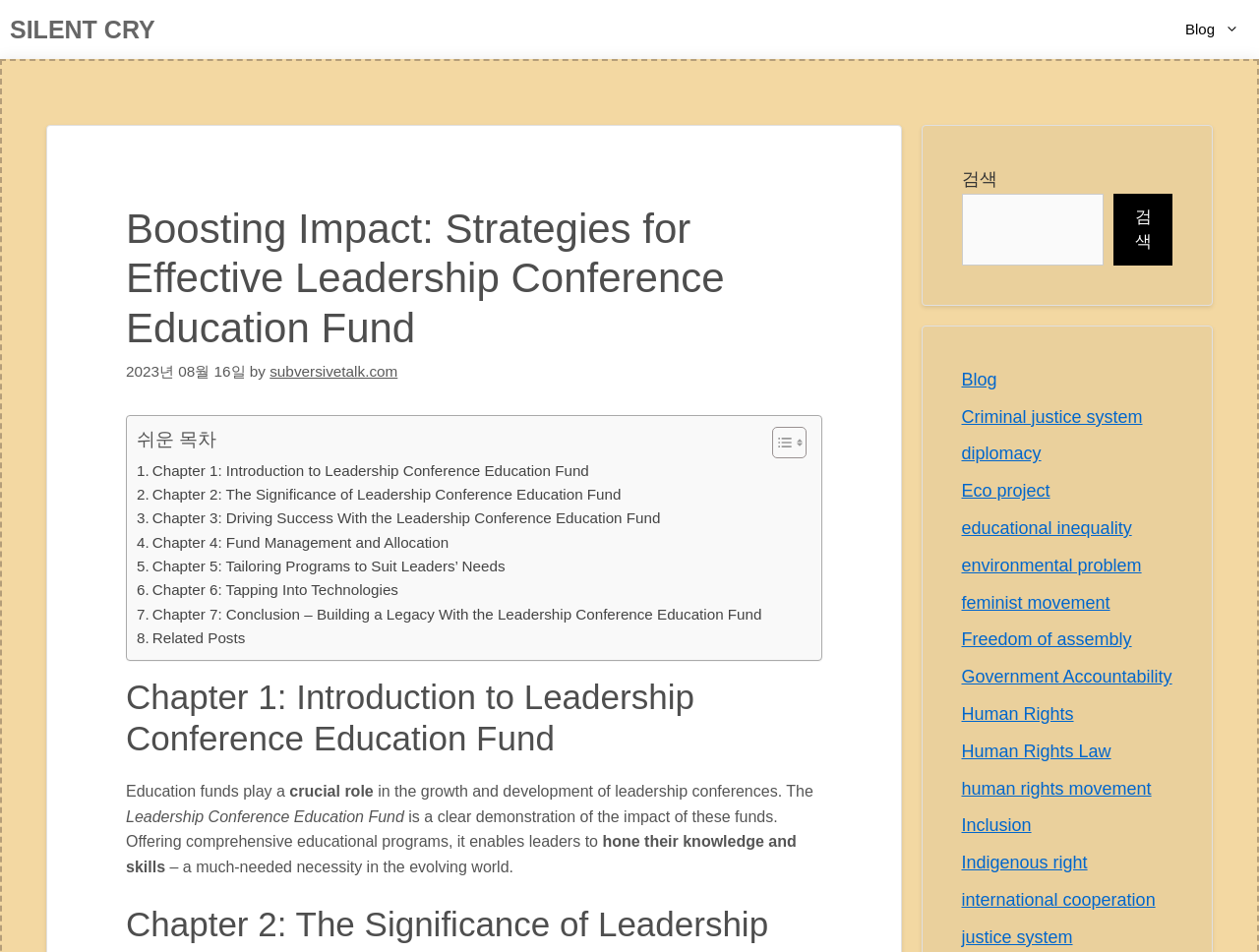Using the element description: "Inclusion", determine the bounding box coordinates for the specified UI element. The coordinates should be four float numbers between 0 and 1, [left, top, right, bottom].

[0.764, 0.857, 0.819, 0.877]